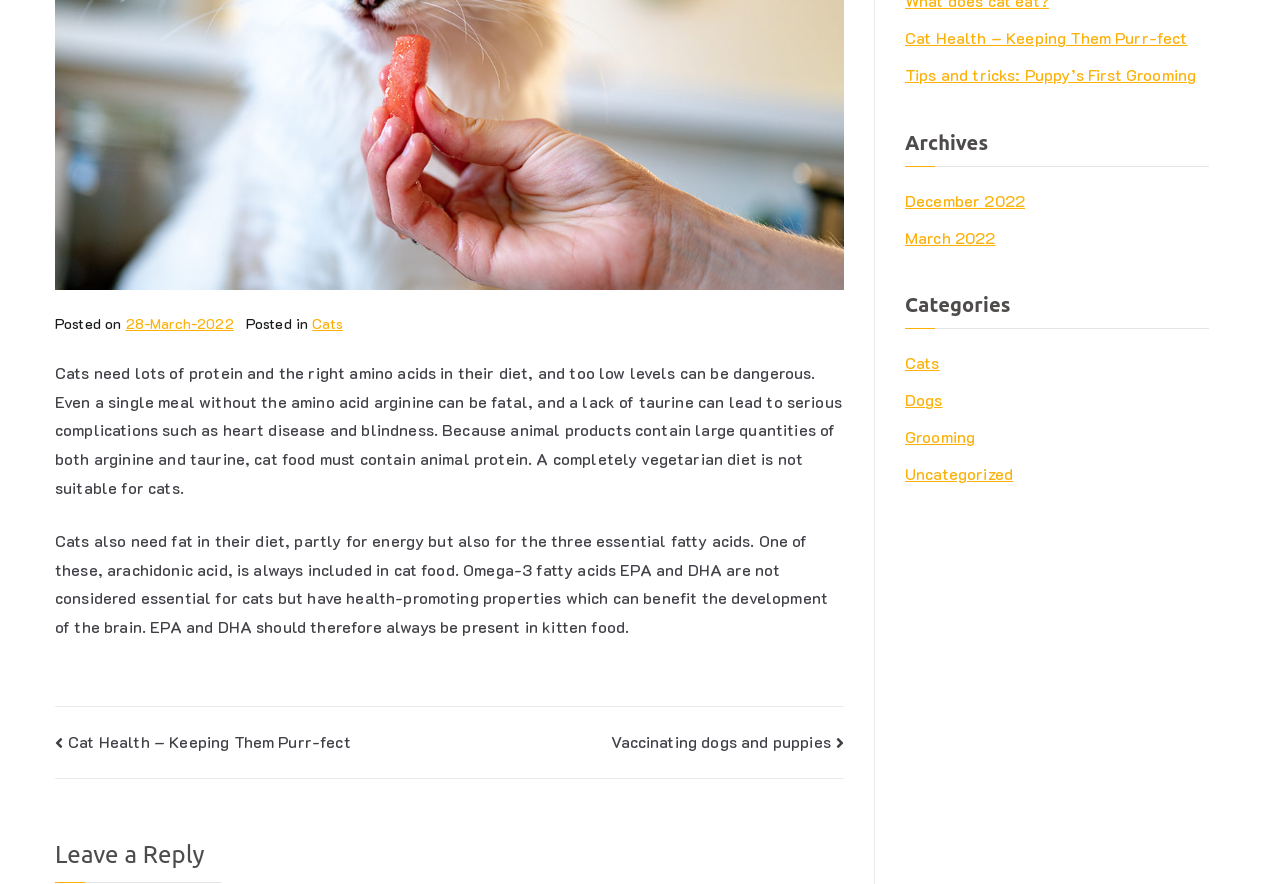For the element described, predict the bounding box coordinates as (top-left x, top-left y, bottom-right x, bottom-right y). All values should be between 0 and 1. Element description: Training and Resources

None